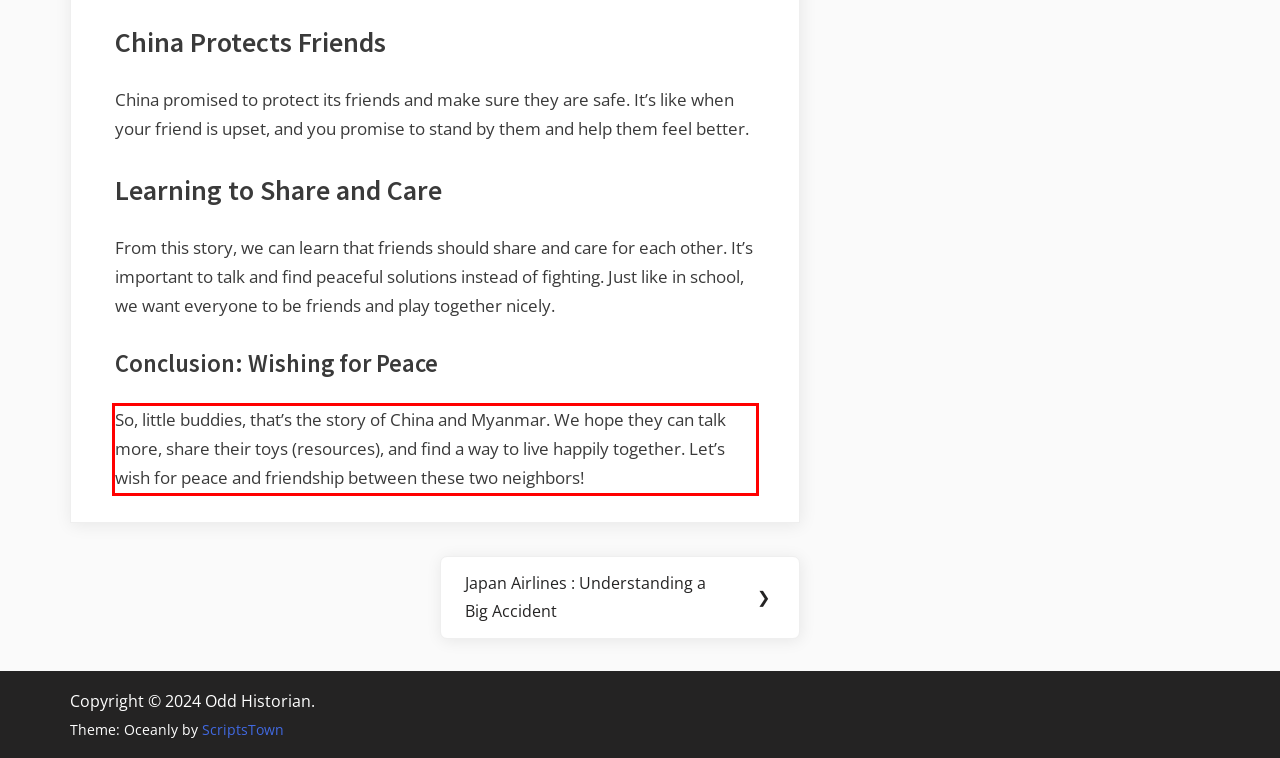Given the screenshot of the webpage, identify the red bounding box, and recognize the text content inside that red bounding box.

So, little buddies, that’s the story of China and Myanmar. We hope they can talk more, share their toys (resources), and find a way to live happily together. Let’s wish for peace and friendship between these two neighbors!